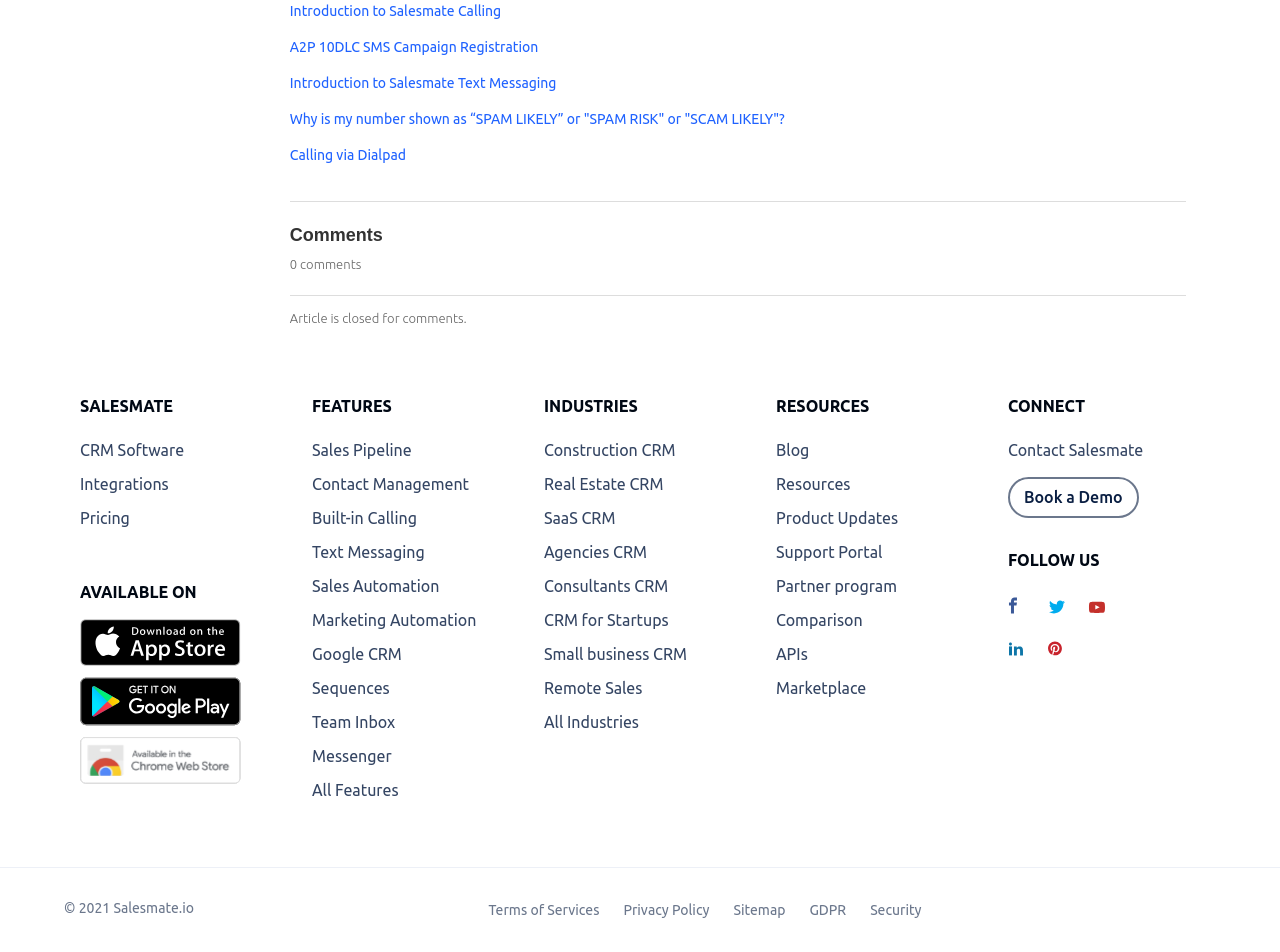Bounding box coordinates are specified in the format (top-left x, top-left y, bottom-right x, bottom-right y). All values are floating point numbers bounded between 0 and 1. Please provide the bounding box coordinate of the region this sentence describes: Calling via Dialpad

[0.226, 0.155, 0.317, 0.172]